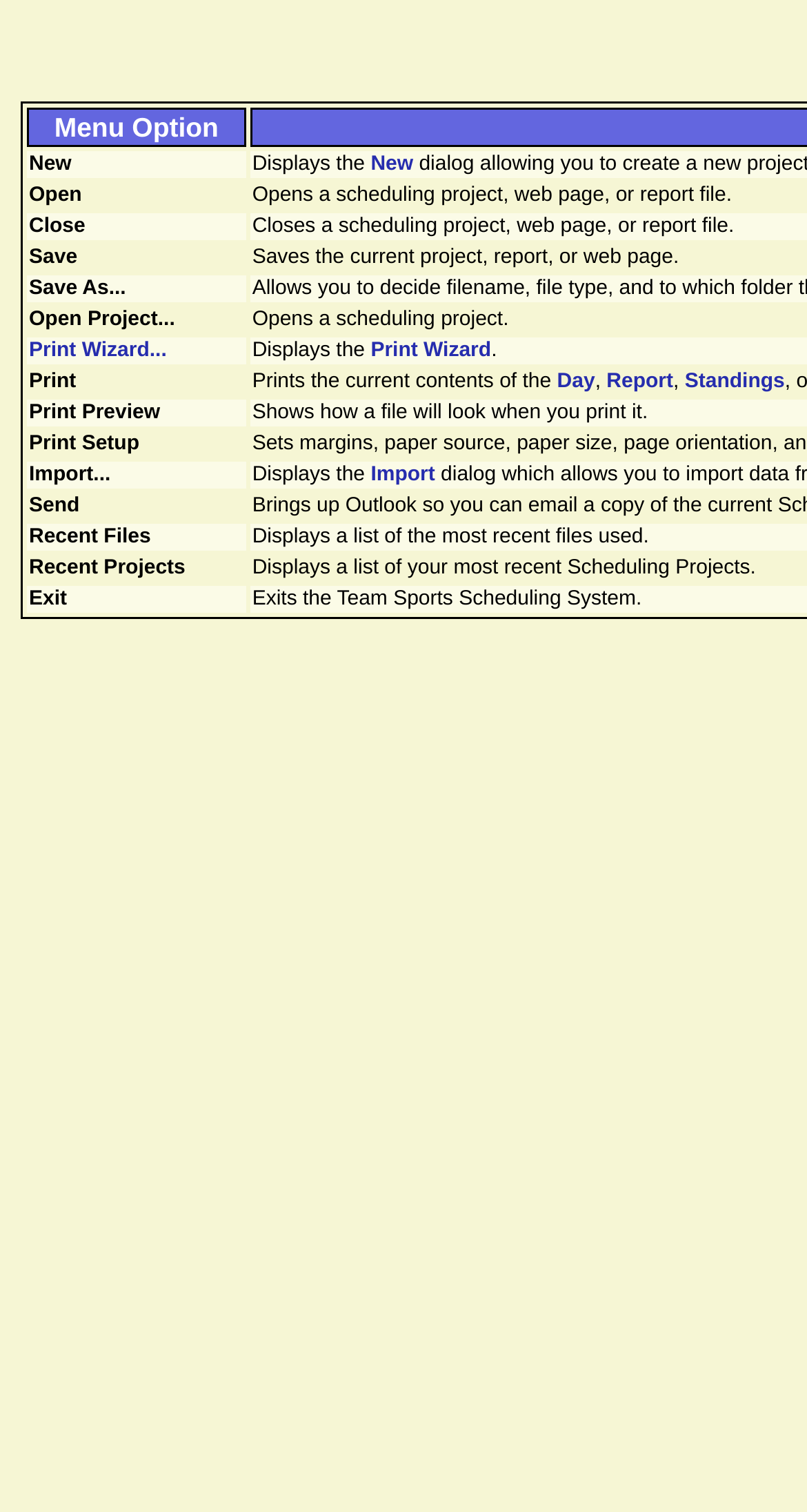Calculate the bounding box coordinates of the UI element given the description: "input value="0" value="0"".

None